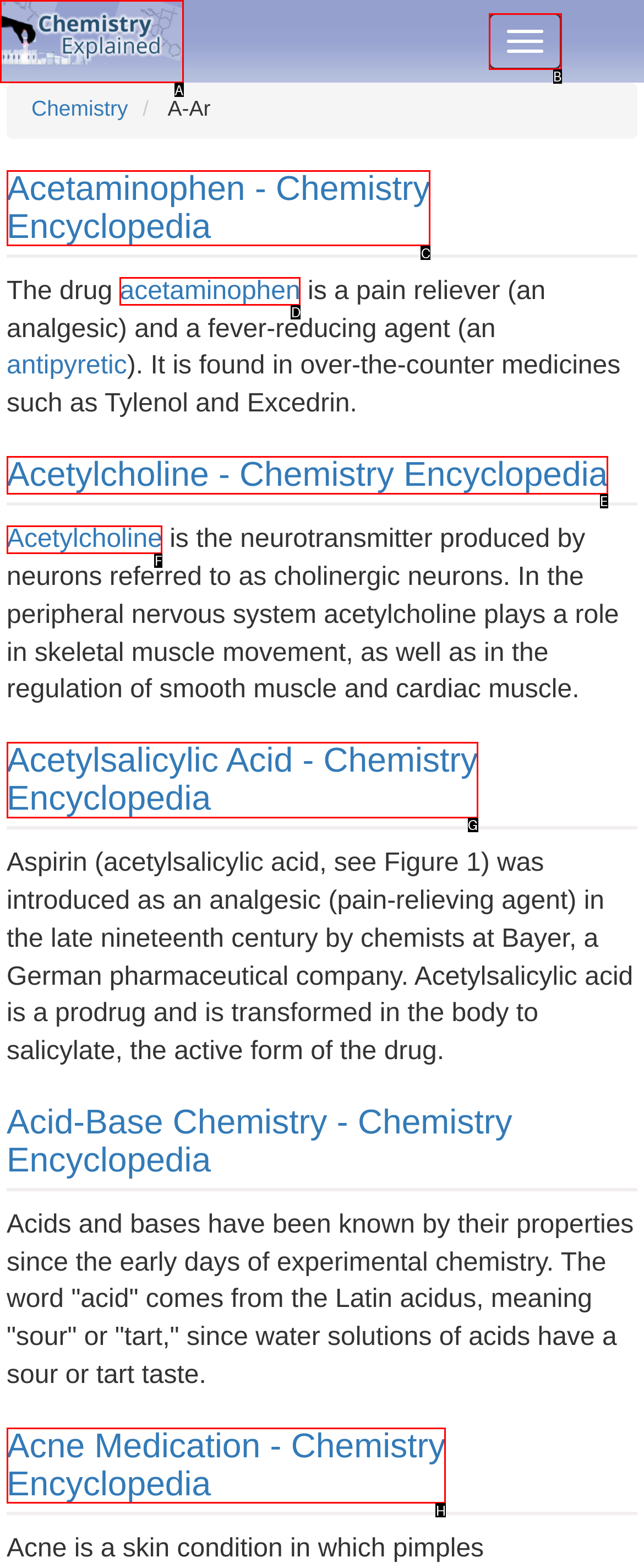Identify the HTML element that should be clicked to accomplish the task: Visit the 'Chemistry Explained' page
Provide the option's letter from the given choices.

A